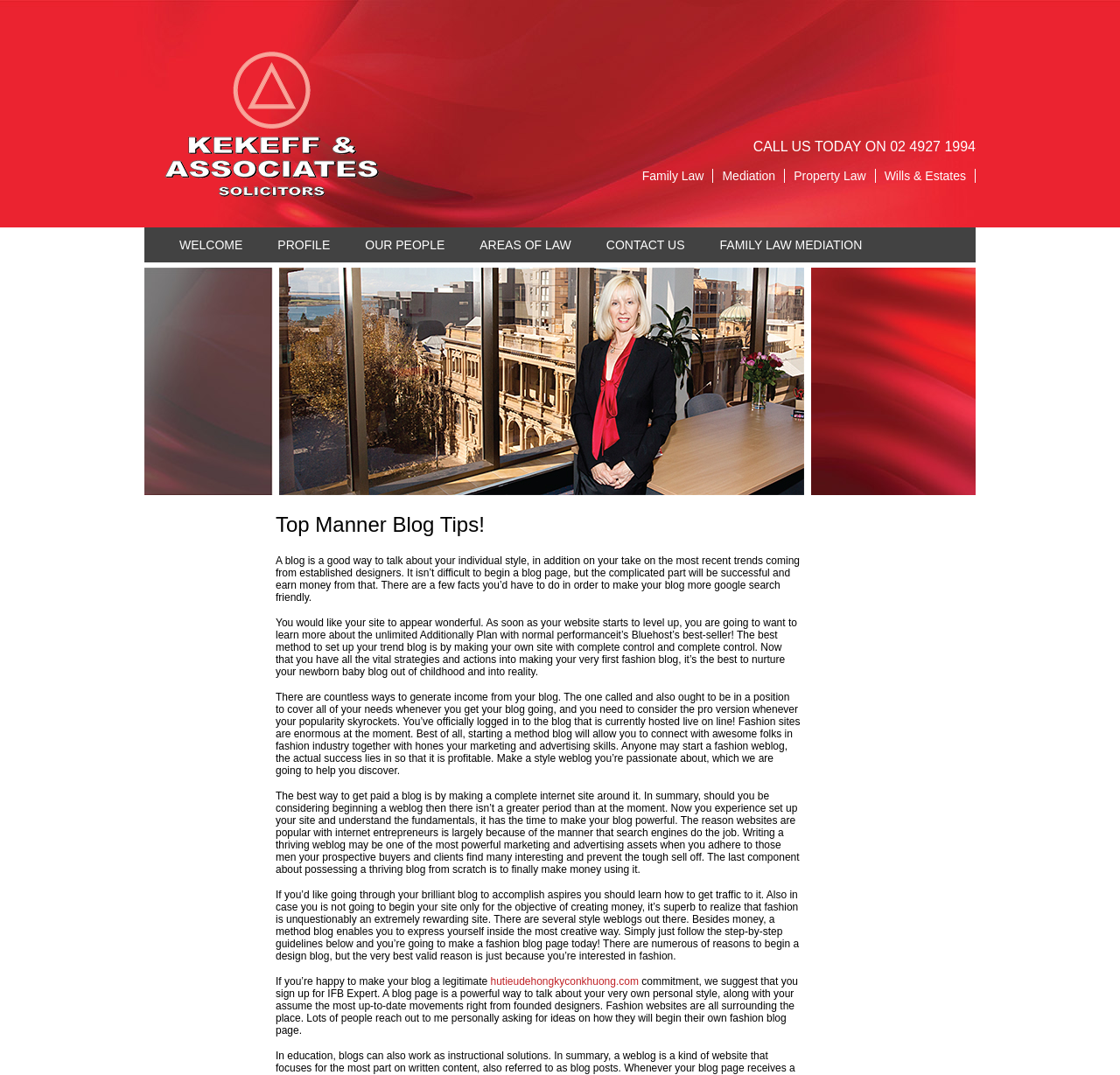Identify the bounding box coordinates for the UI element that matches this description: "Property Law".

[0.701, 0.157, 0.782, 0.17]